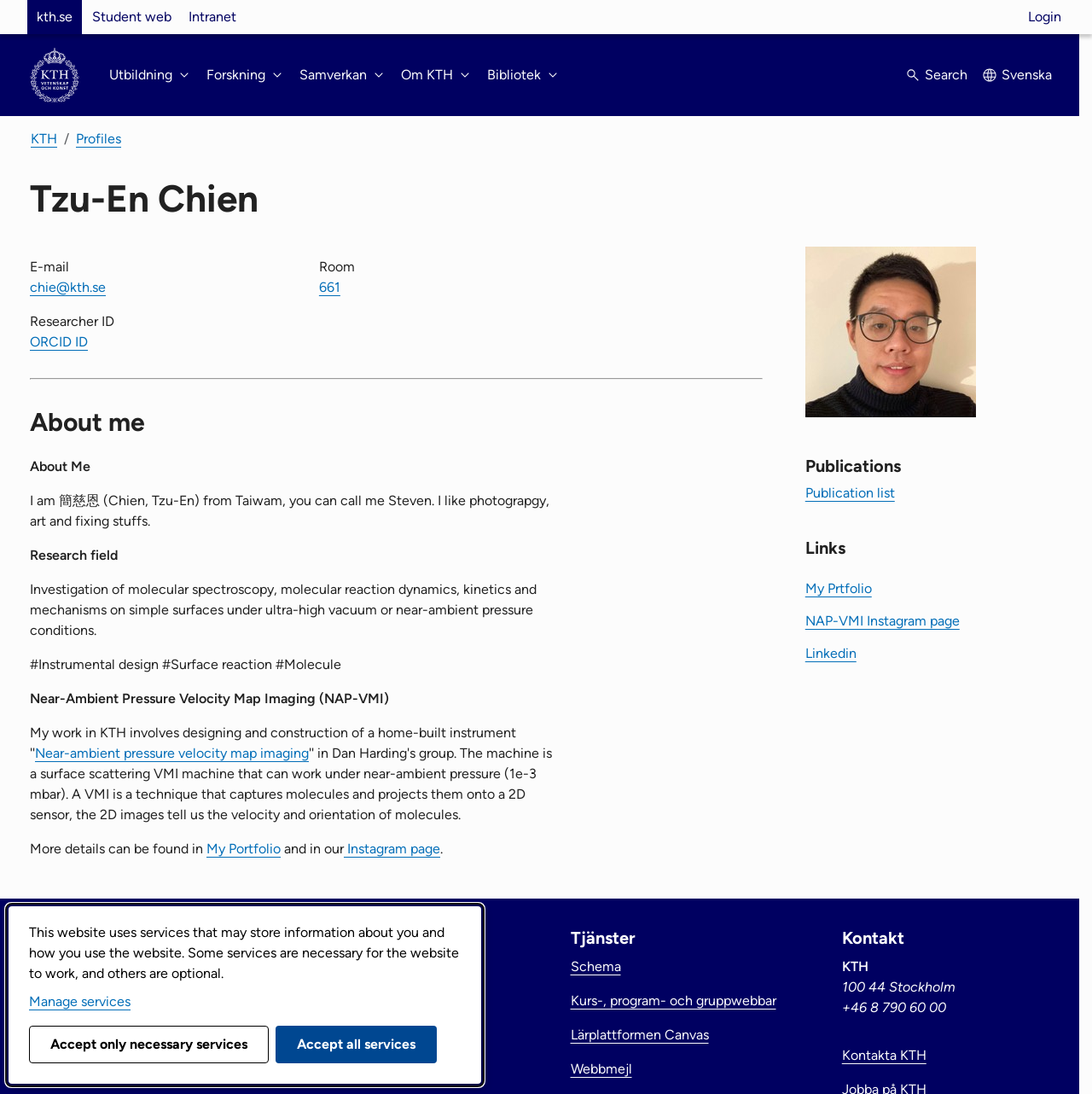Determine the bounding box coordinates of the element's region needed to click to follow the instruction: "Search for something". Provide these coordinates as four float numbers between 0 and 1, formatted as [left, top, right, bottom].

[0.828, 0.053, 0.886, 0.084]